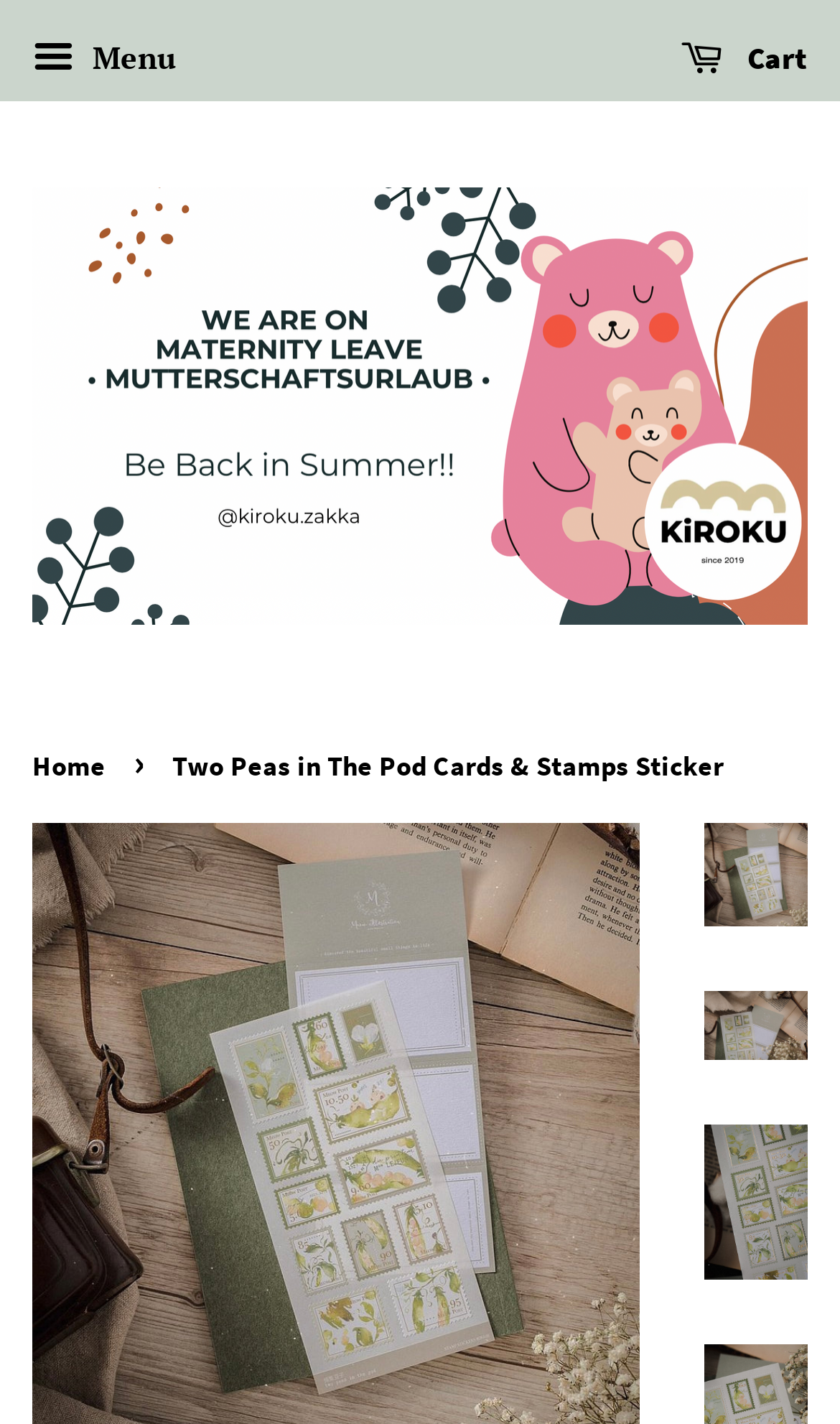Create a detailed narrative describing the layout and content of the webpage.

This webpage is about a product called "Two Peas in The Pod Cards & Stamps Sticker" from Kiroku ･ 記屋. At the top left corner, there is a button labeled "Menu" and a link to the "Cart" at the top right corner. Below the "Menu" button, there is a link to the Kiroku ･ 記屋 website, accompanied by an image of the brand's logo.

On the top half of the page, there is a navigation section with breadcrumbs, which includes a link to the "Home" page and a text label "Two Peas in The Pod Cards & Stamps Sticker". 

The main content of the page is focused on showcasing the product, with three identical links and images arranged vertically on the right side of the page. Each link and image has the same label "Two Peas in The Pod Cards & Stamps Sticker", suggesting that they might be different variations or designs of the product. The images are positioned from top to bottom, taking up most of the right side of the page.

The product description, as mentioned in the meta description, is not explicitly stated on the page, but it can be inferred that the product is a sticker series with gold foil stamps, designed in Australia and made in Taiwan, and comes with three frame cards on the backing for creative use, with four different designs available.